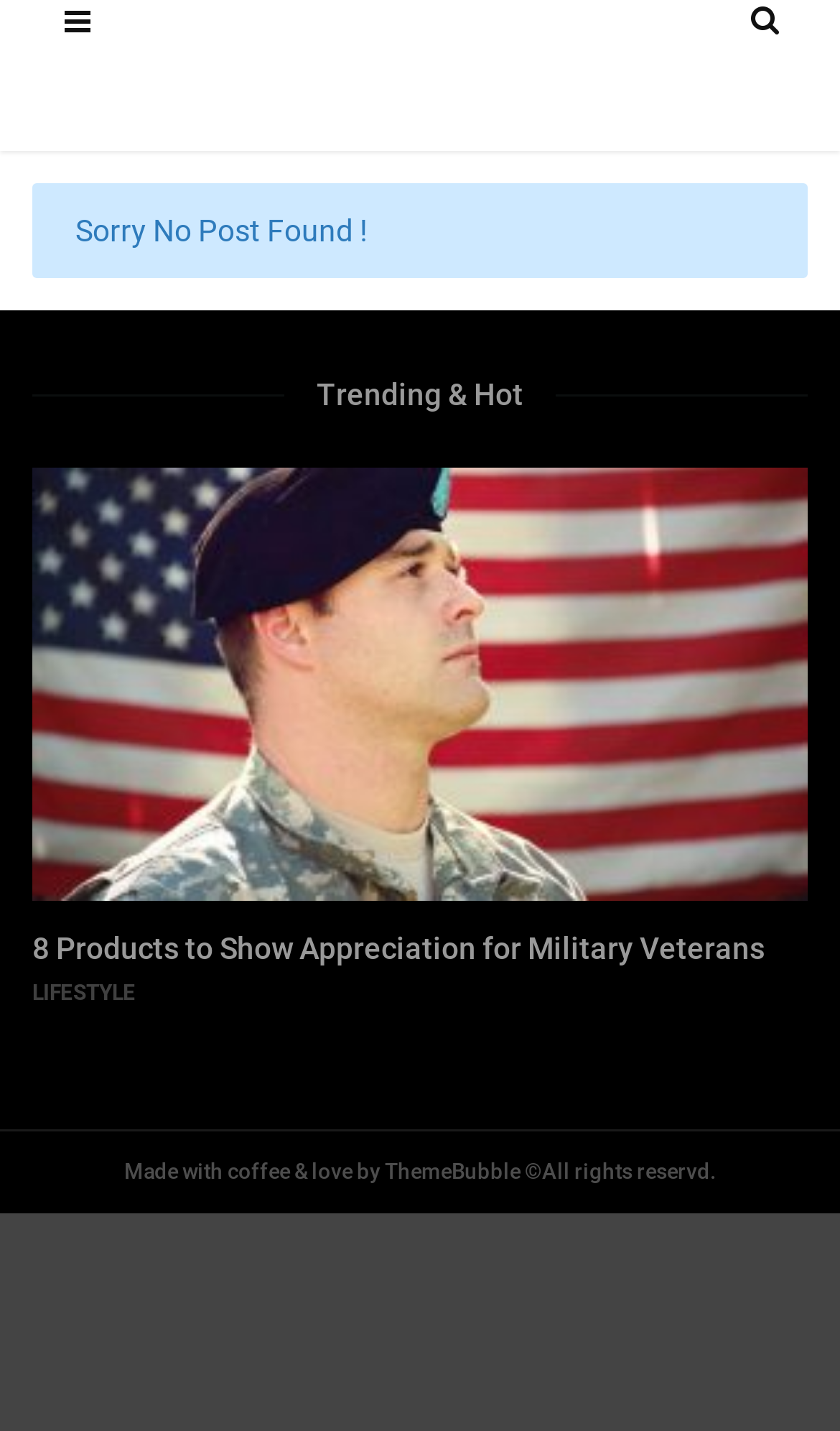What is the category of the article?
Based on the image, provide your answer in one word or phrase.

LIFESTYLE